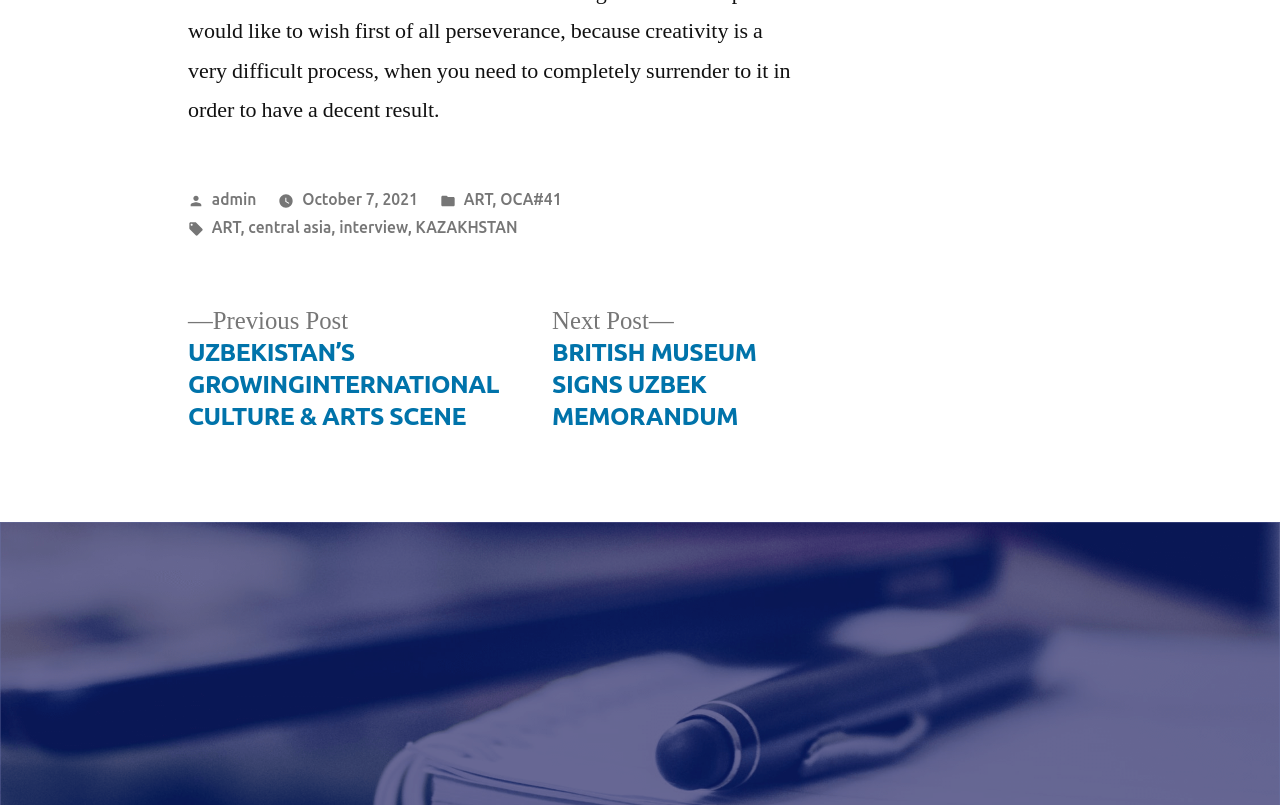Find the bounding box coordinates for the area that should be clicked to accomplish the instruction: "view previous post".

[0.147, 0.381, 0.39, 0.538]